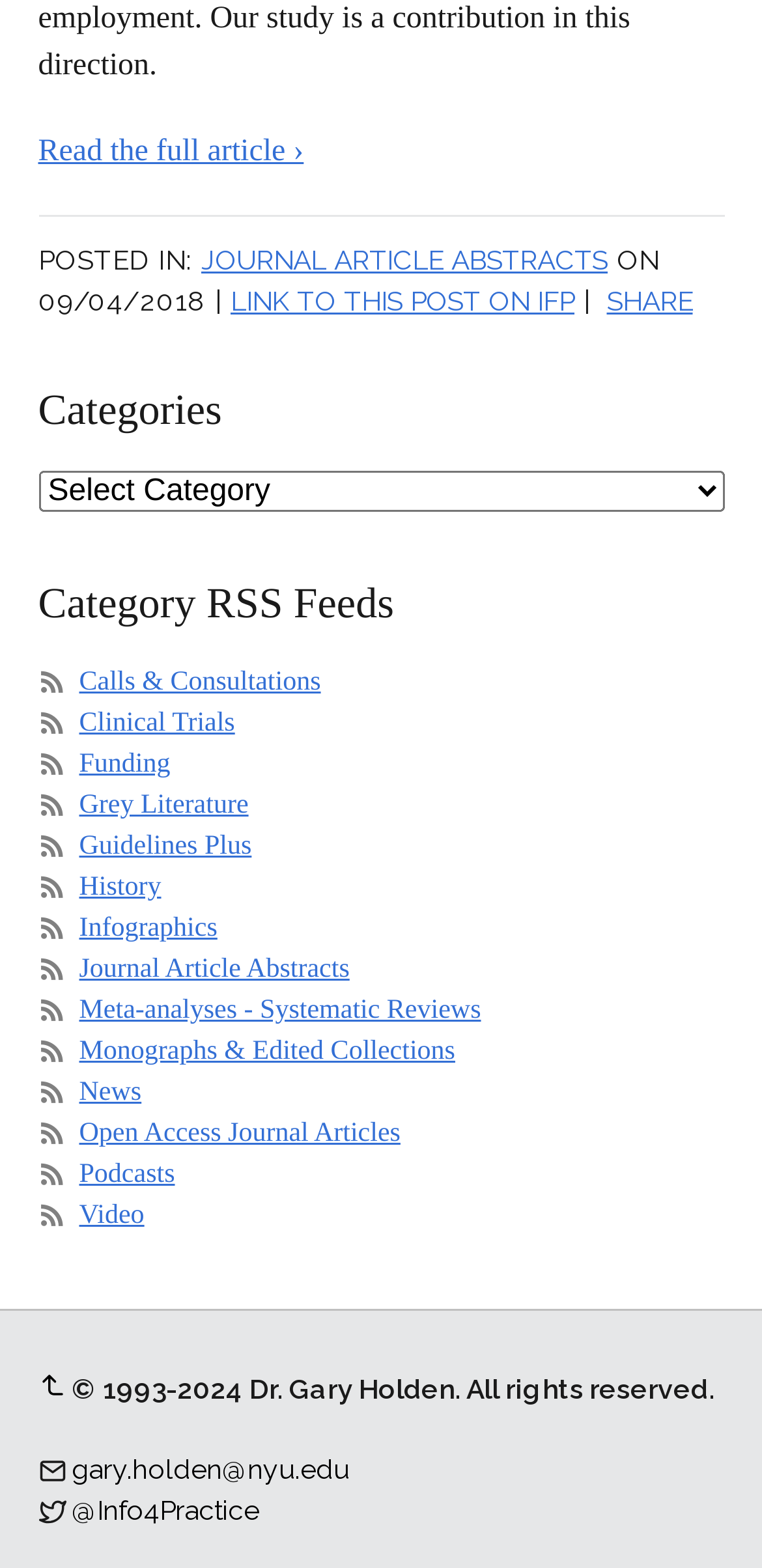Determine the bounding box coordinates for the HTML element mentioned in the following description: "About us". The coordinates should be a list of four floats ranging from 0 to 1, represented as [left, top, right, bottom].

None